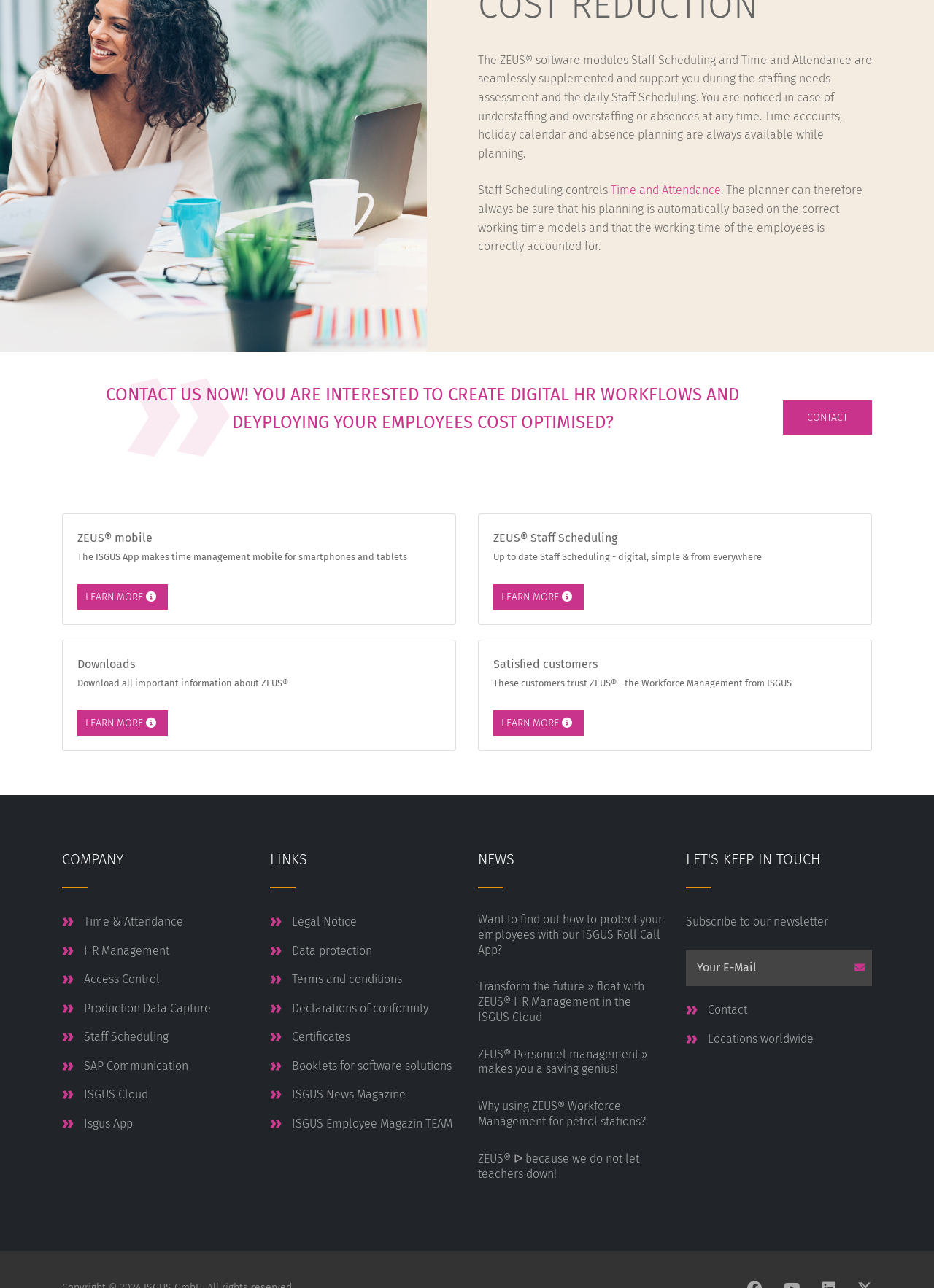Show the bounding box coordinates for the element that needs to be clicked to execute the following instruction: "Learn more about 'Time and Attendance'". Provide the coordinates in the form of four float numbers between 0 and 1, i.e., [left, top, right, bottom].

[0.654, 0.142, 0.772, 0.153]